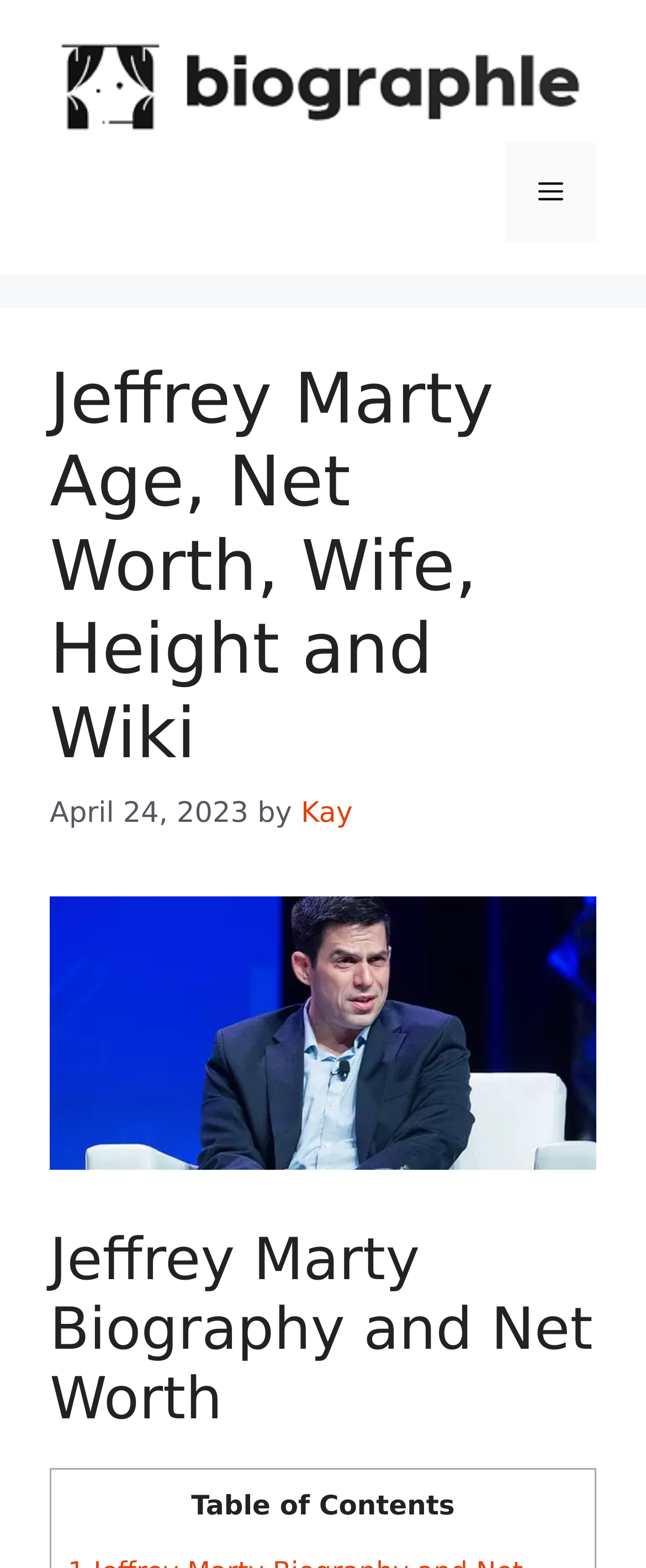Carefully examine the image and provide an in-depth answer to the question: What is the main topic of the biography?

I found the answer by looking at the heading element which contains the text 'Jeffrey Marty Biography and Net Worth', indicating the main topic of the biography.